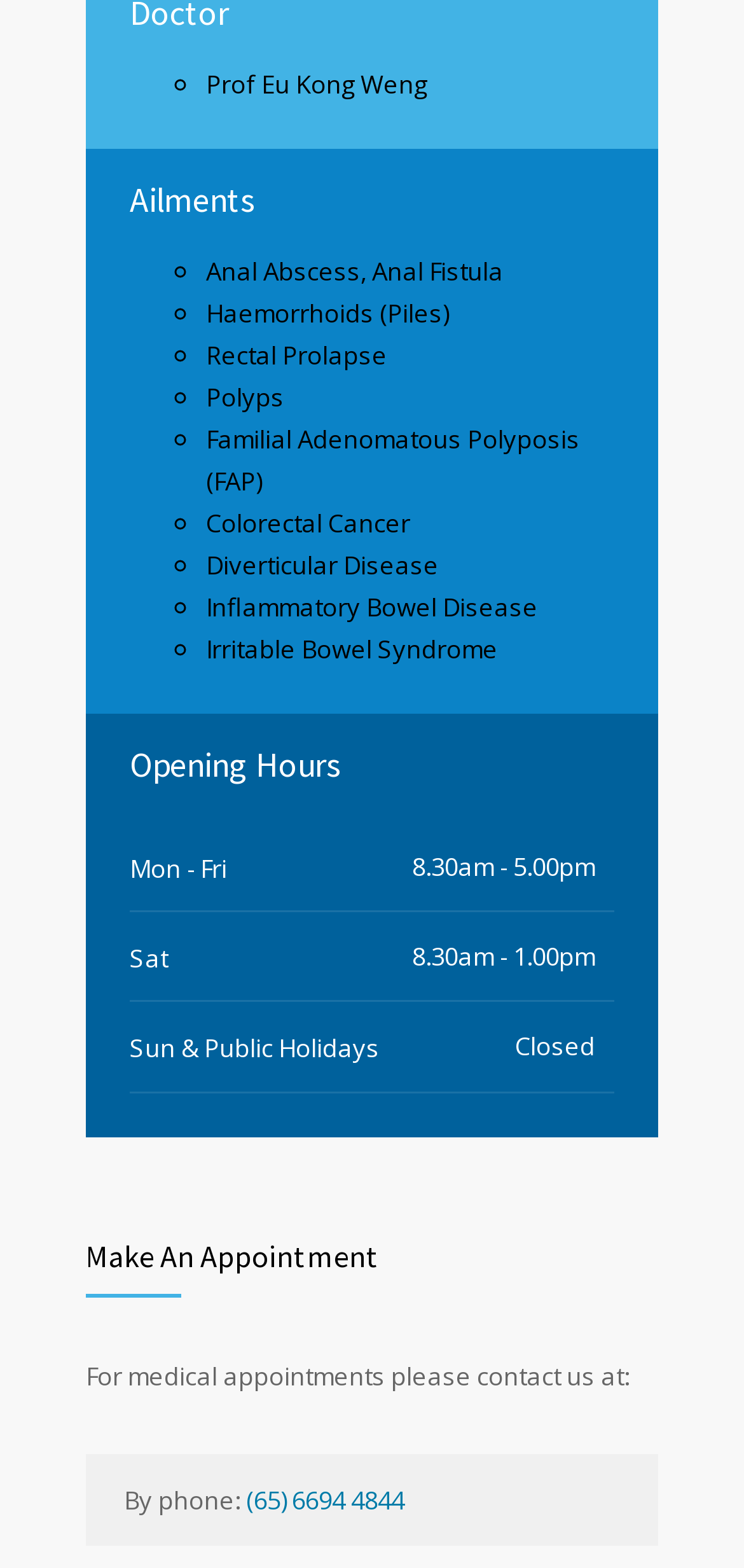What is the name of the doctor?
Look at the image and construct a detailed response to the question.

The doctor's name is mentioned in the link 'Prof Eu Kong Weng' which is located at the top of the webpage, indicating that the webpage is related to the doctor's profile or services.